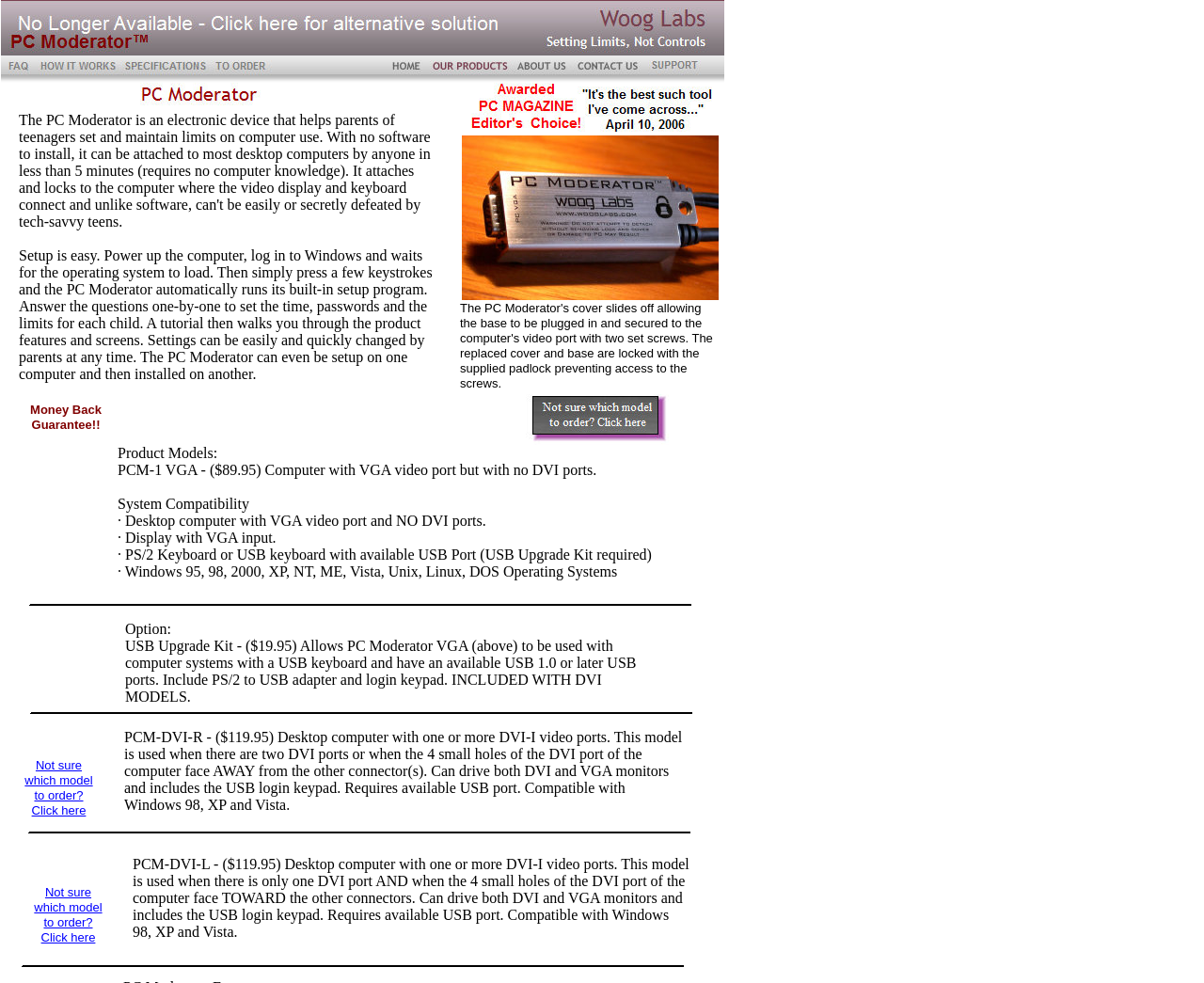What is shown in the image pcmoderator010001.jpg?
Based on the image, answer the question with a single word or brief phrase.

PC Moderator device